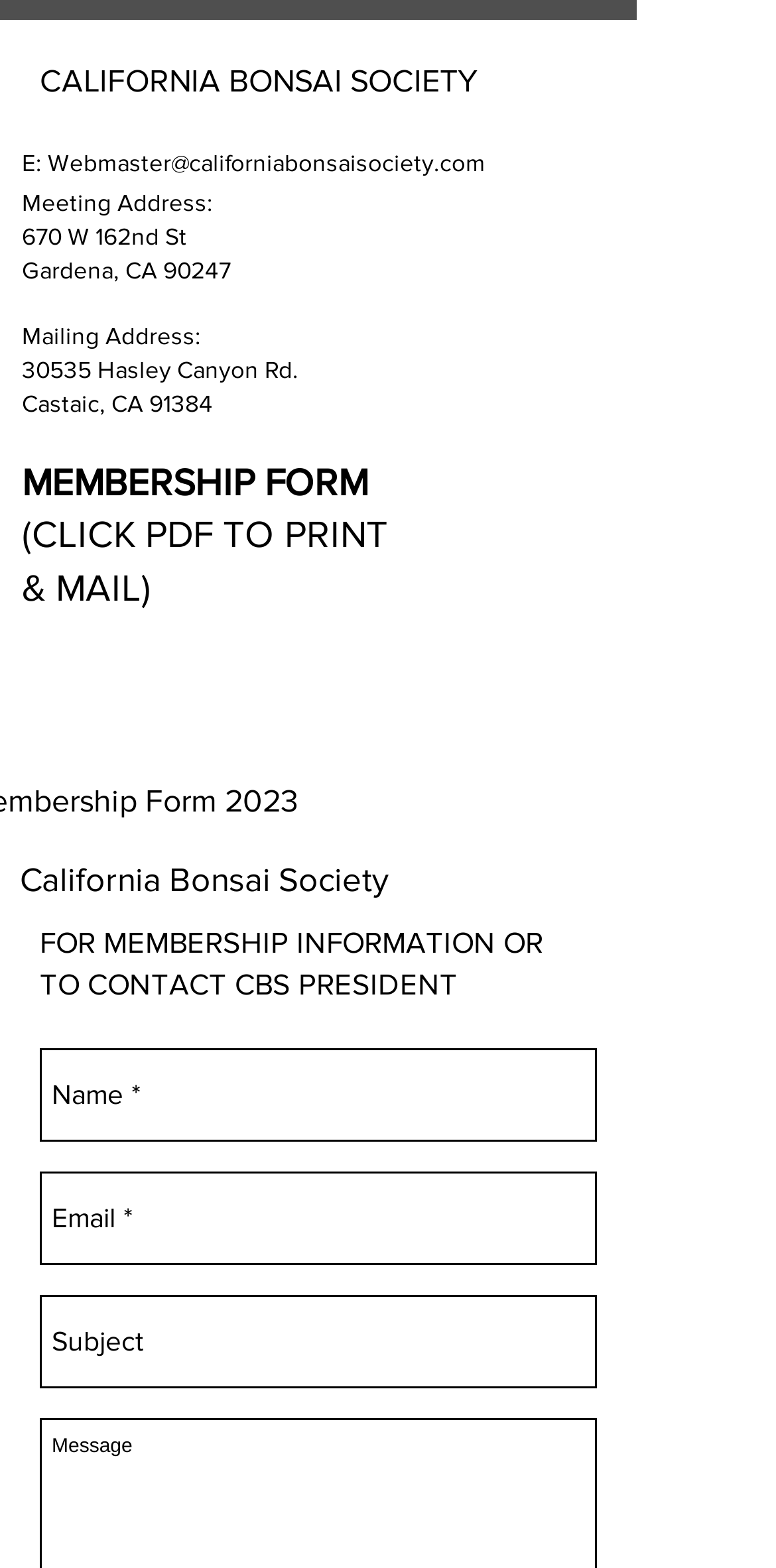Identify the bounding box coordinates of the section to be clicked to complete the task described by the following instruction: "Read about Motormax and Samsara". The coordinates should be four float numbers between 0 and 1, formatted as [left, top, right, bottom].

None